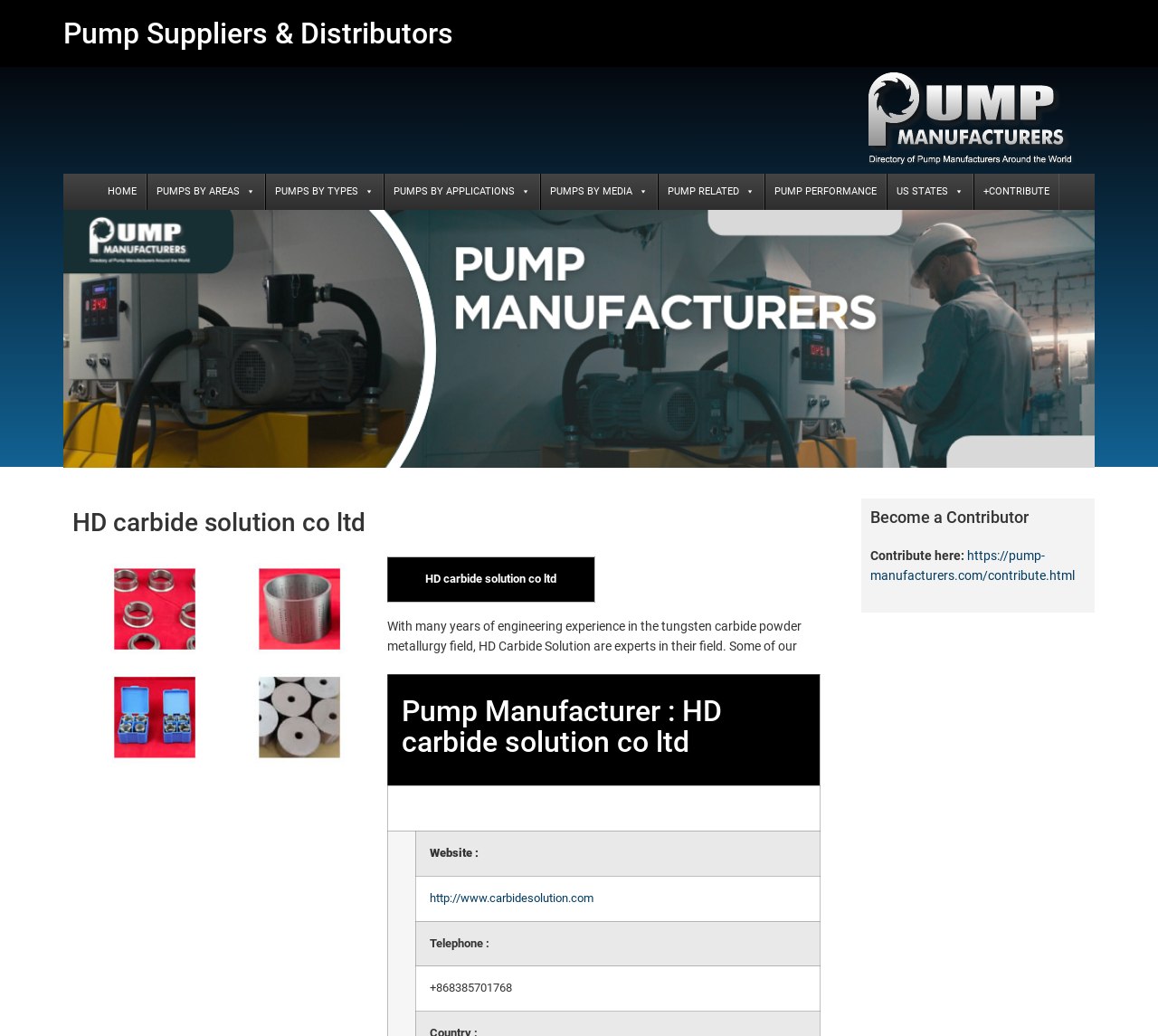Predict the bounding box coordinates of the area that should be clicked to accomplish the following instruction: "View 'Illuminate the place with an excellent electrical service'". The bounding box coordinates should consist of four float numbers between 0 and 1, i.e., [left, top, right, bottom].

None